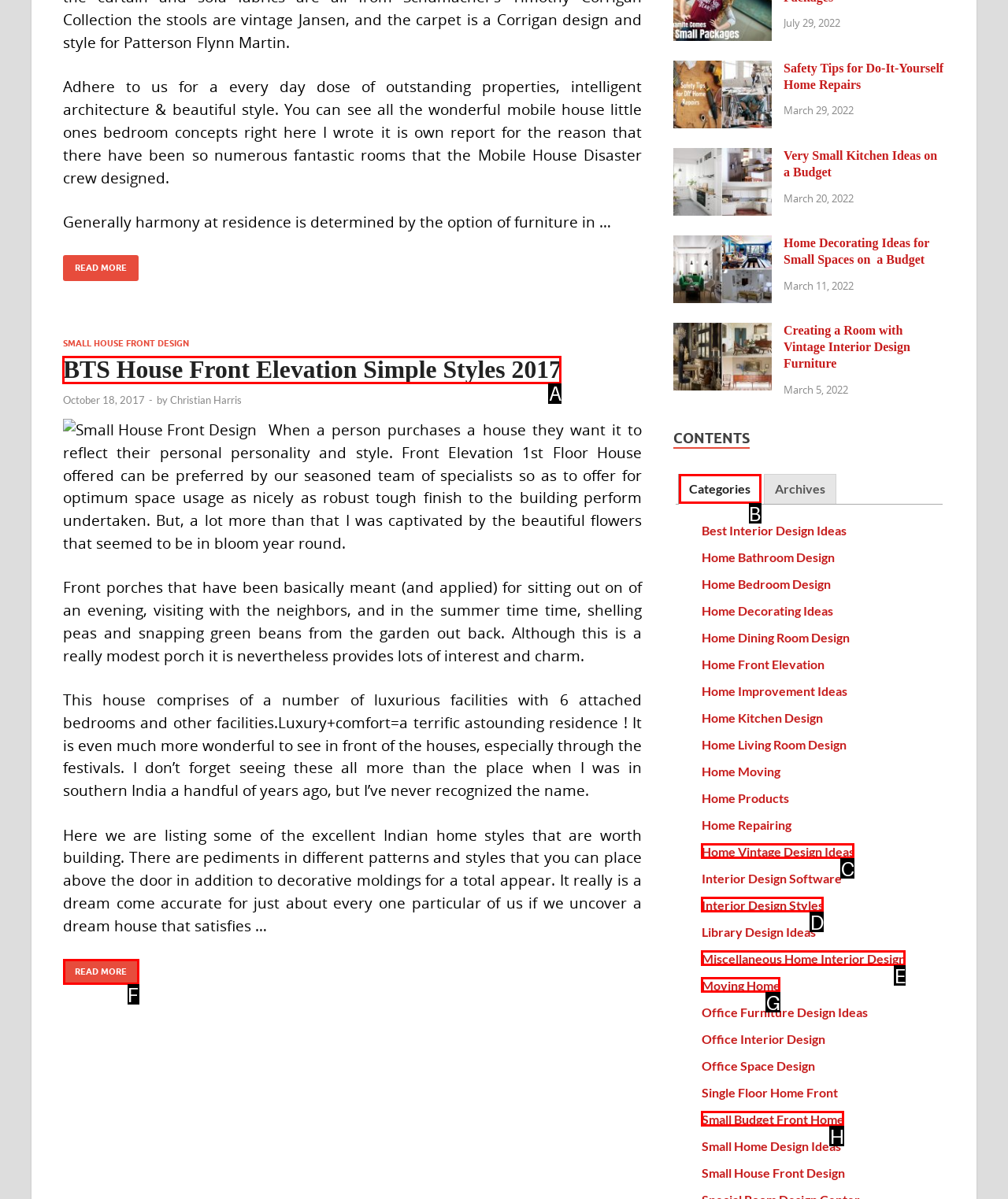Which lettered option should I select to achieve the task: Read 'BTS House Front Elevation Simple Styles 2017' according to the highlighted elements in the screenshot?

A